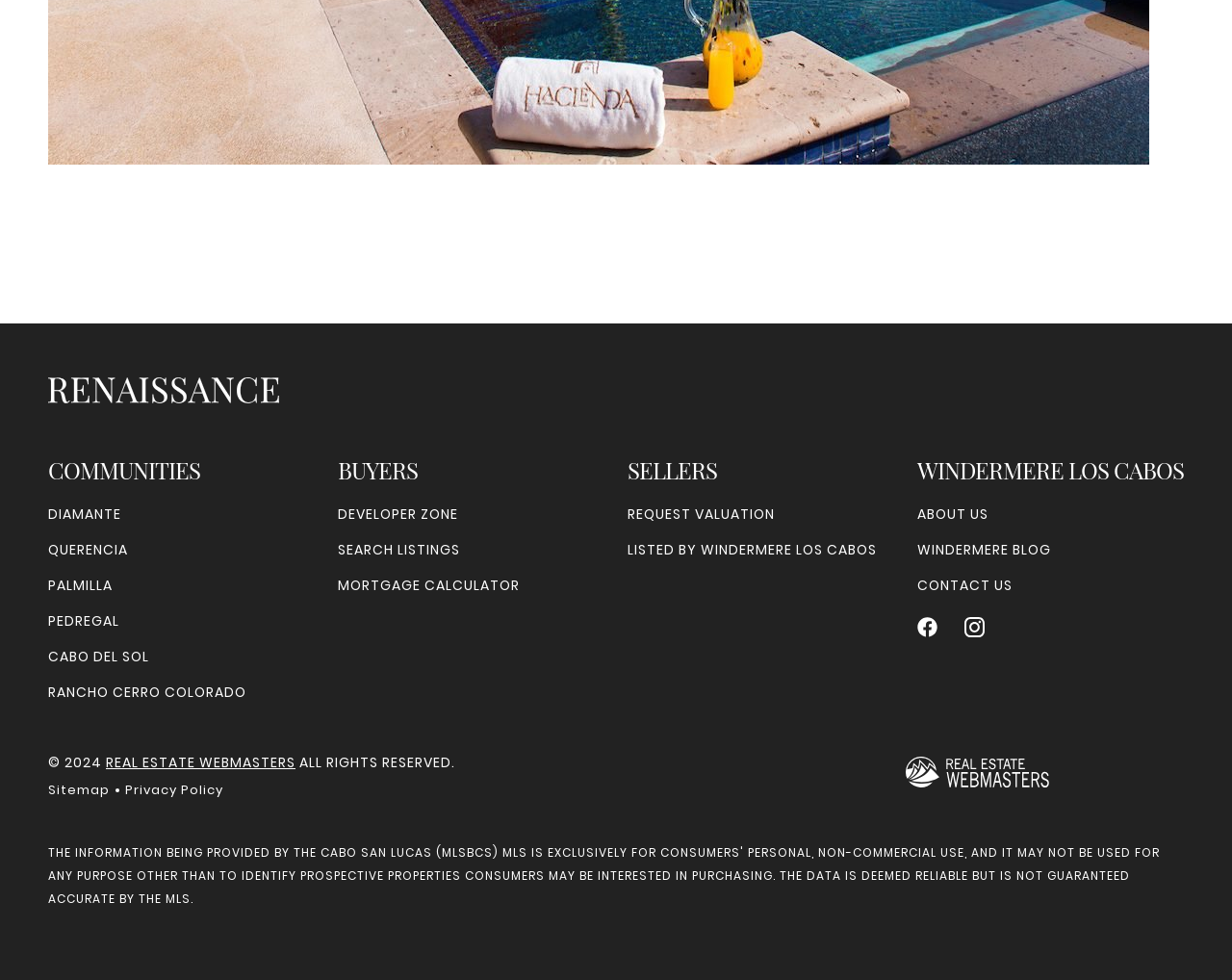Answer the question using only one word or a concise phrase: What year is the copyright for?

2024